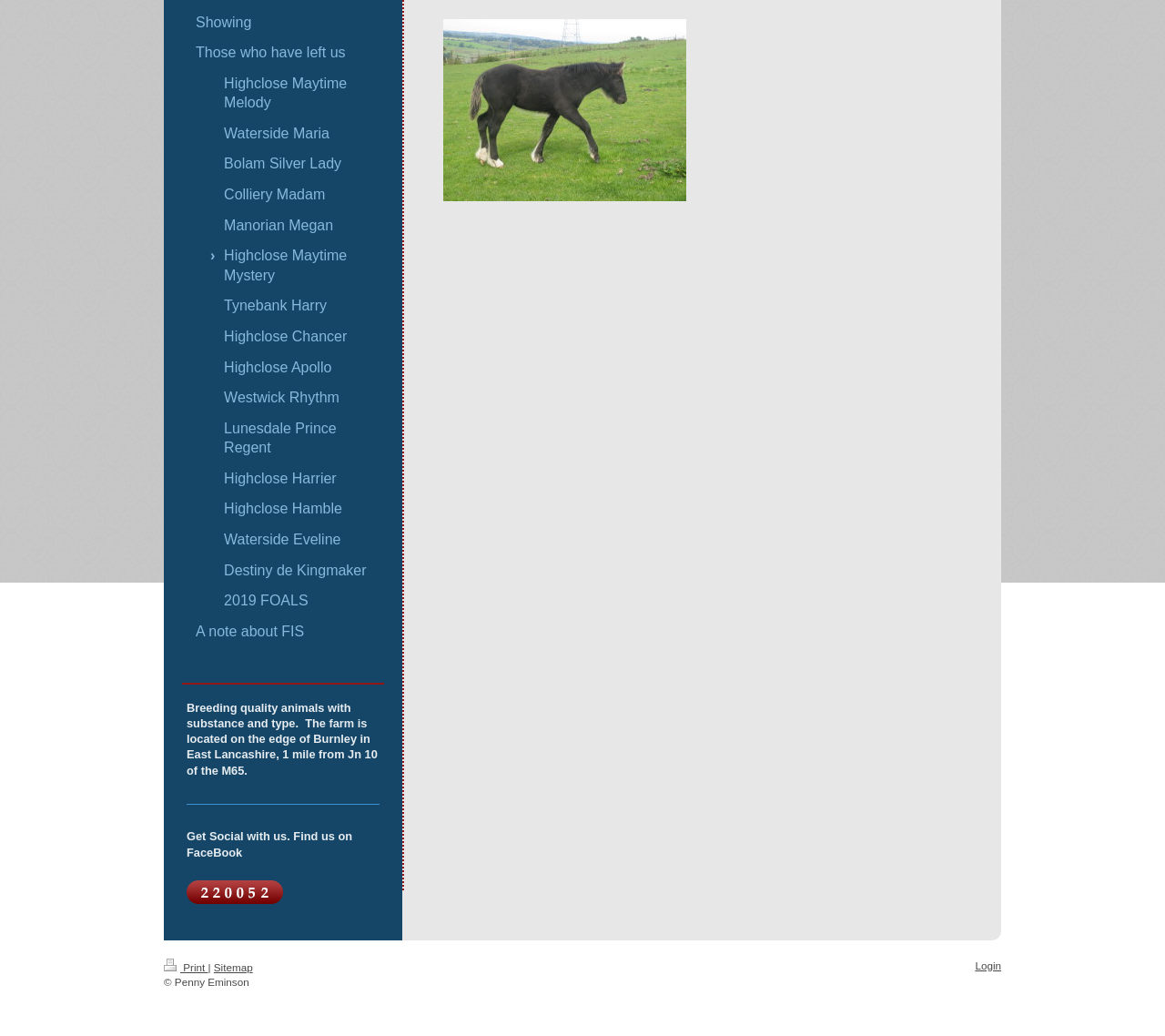Predict the bounding box of the UI element based on the description: "A note about FIS". The coordinates should be four float numbers between 0 and 1, formatted as [left, top, right, bottom].

[0.168, 0.594, 0.33, 0.624]